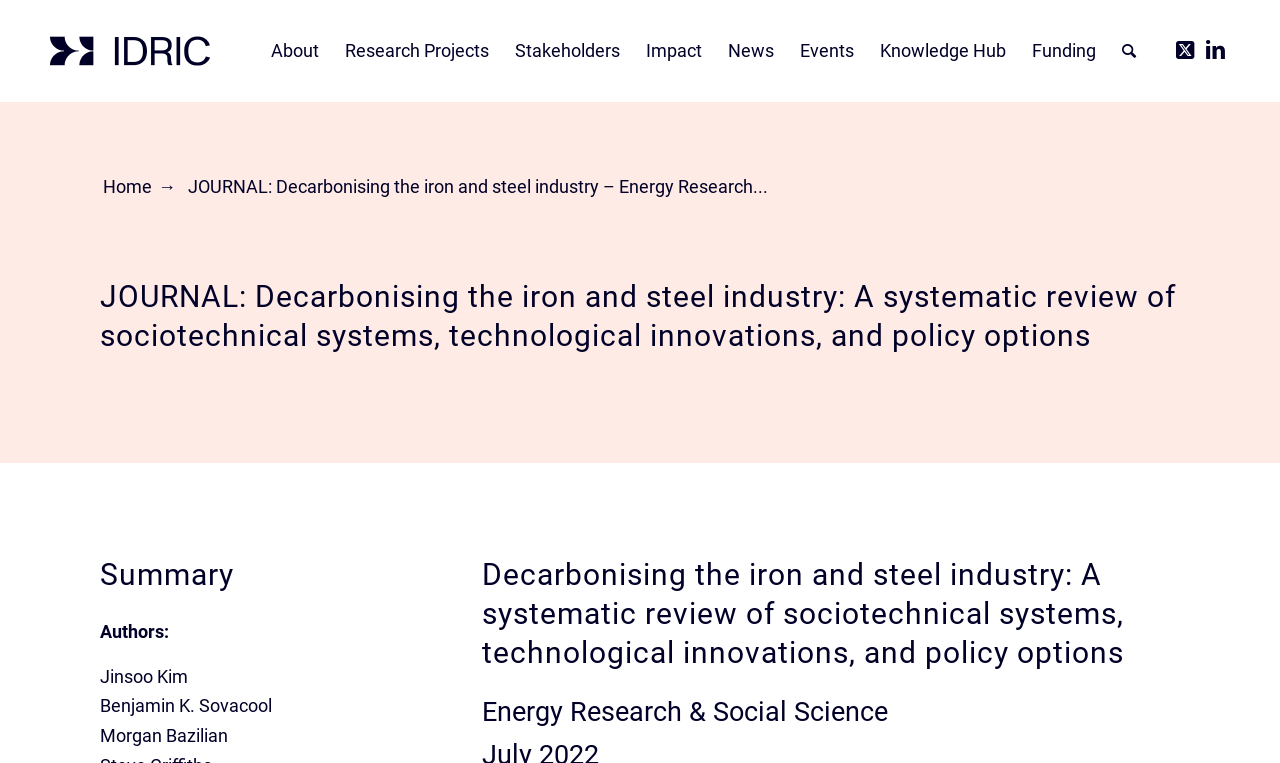Please provide a one-word or phrase answer to the question: 
What social media platforms are linked to this website?

Twitter, LinkedIn